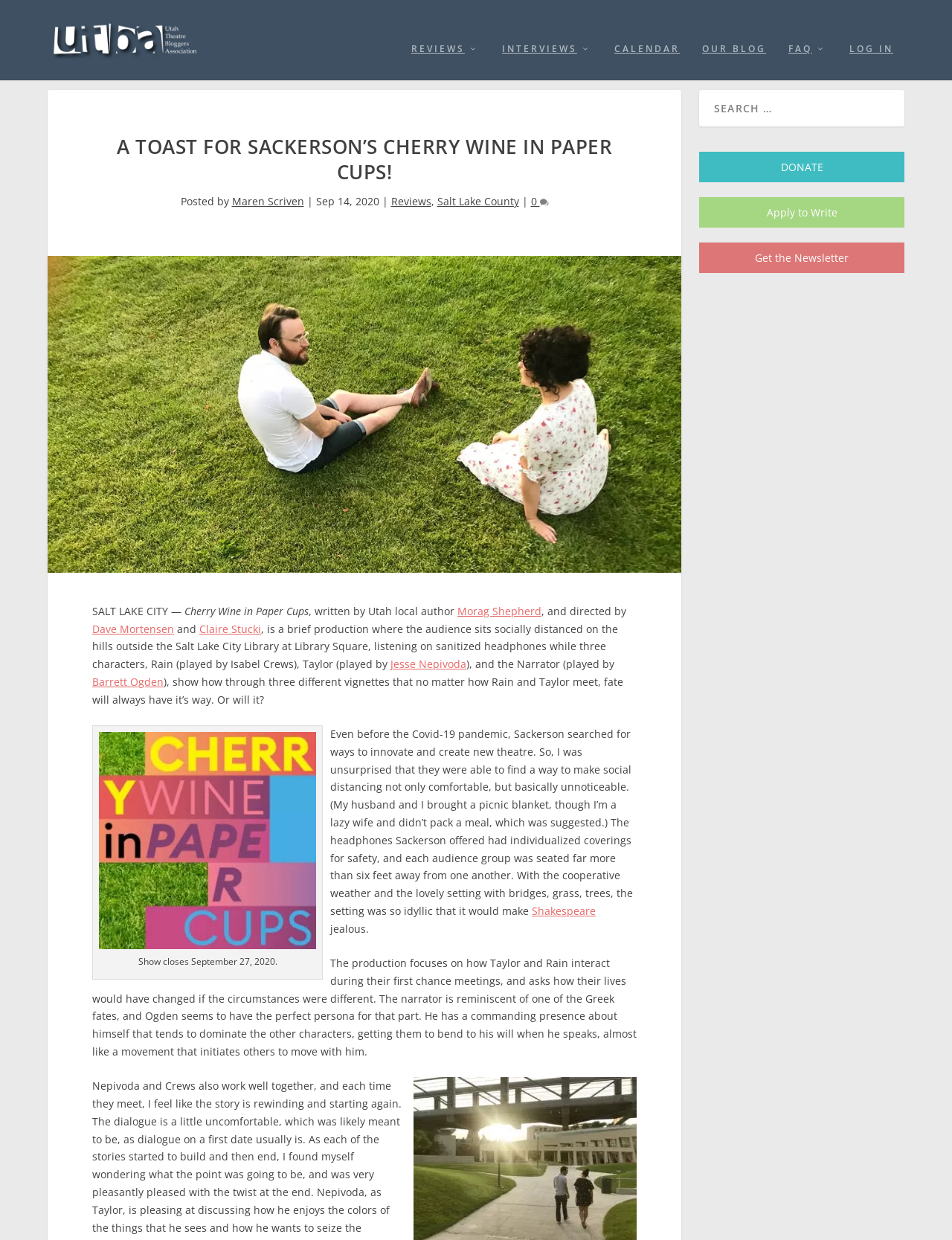Who is the author of the play?
Kindly give a detailed and elaborate answer to the question.

I found the answer by looking at the text content of the webpage, specifically the sentence 'SALT LAKE CITY — Cherry Wine in Paper Cups, written by Utah local author Morag Shepherd, and directed by Dave Mortensen and Claire Stucki, is a brief production...' which indicates that Morag Shepherd is the author of the play.